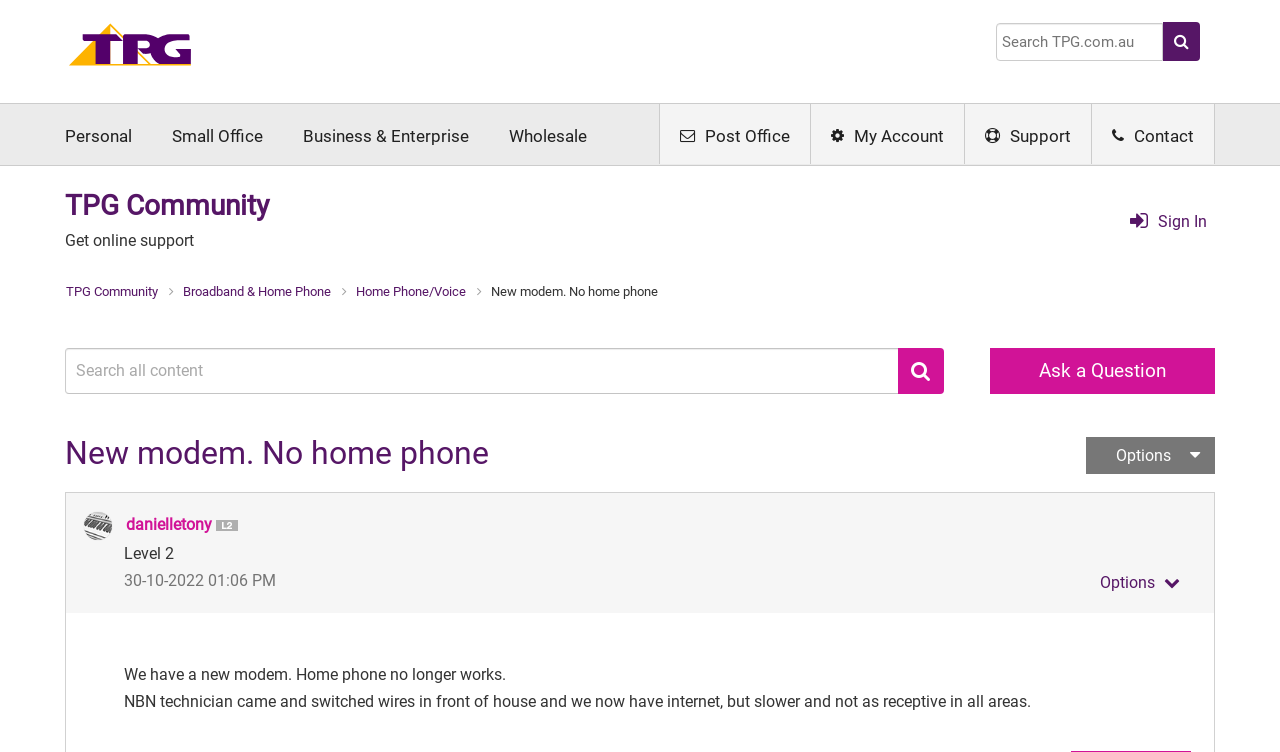Locate the bounding box coordinates for the element described below: "Broadband & Home Phone". The coordinates must be four float values between 0 and 1, formatted as [left, top, right, bottom].

[0.141, 0.377, 0.261, 0.397]